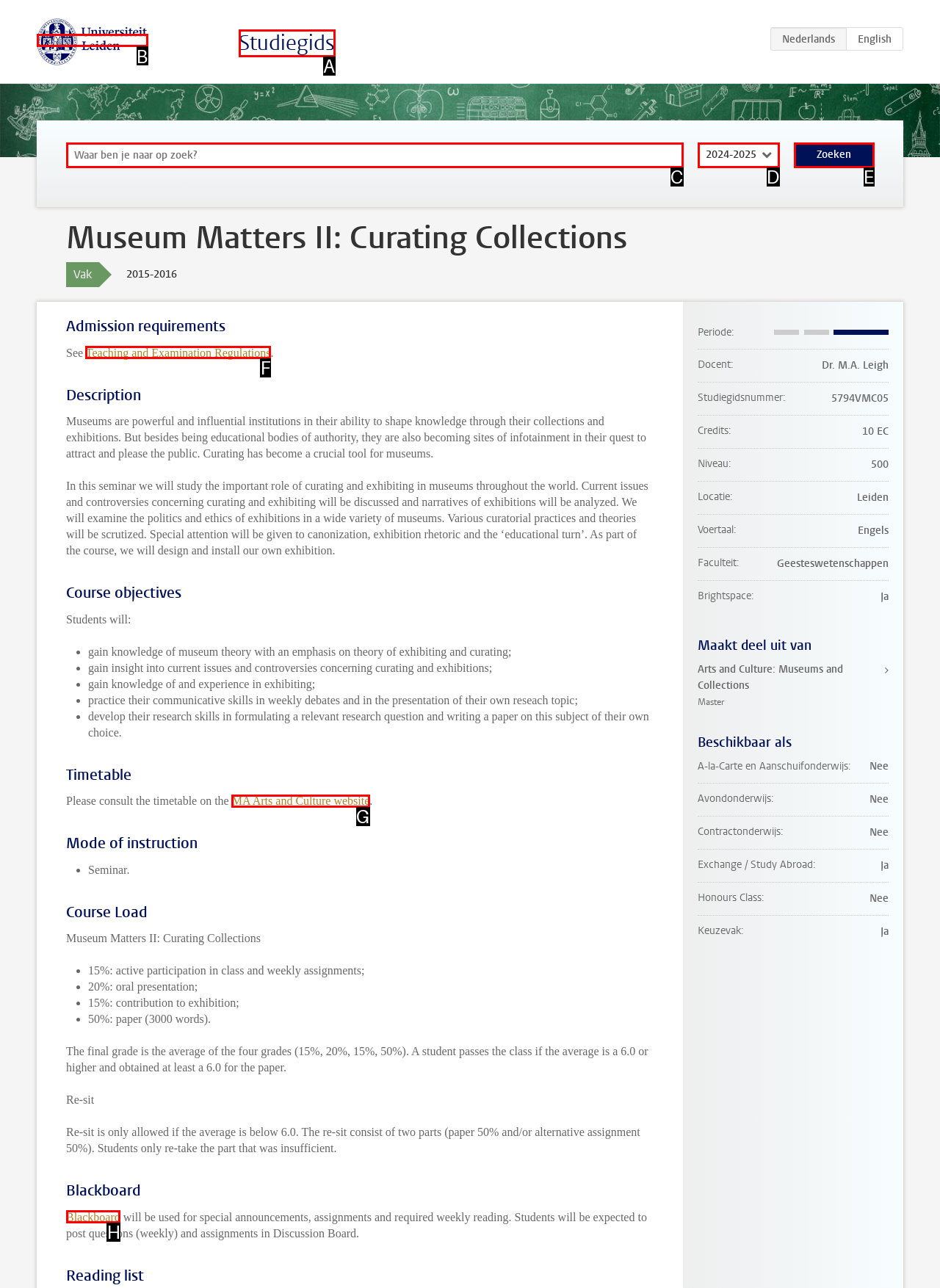Select the letter that aligns with the description: Teaching and Examination Regulations. Answer with the letter of the selected option directly.

F